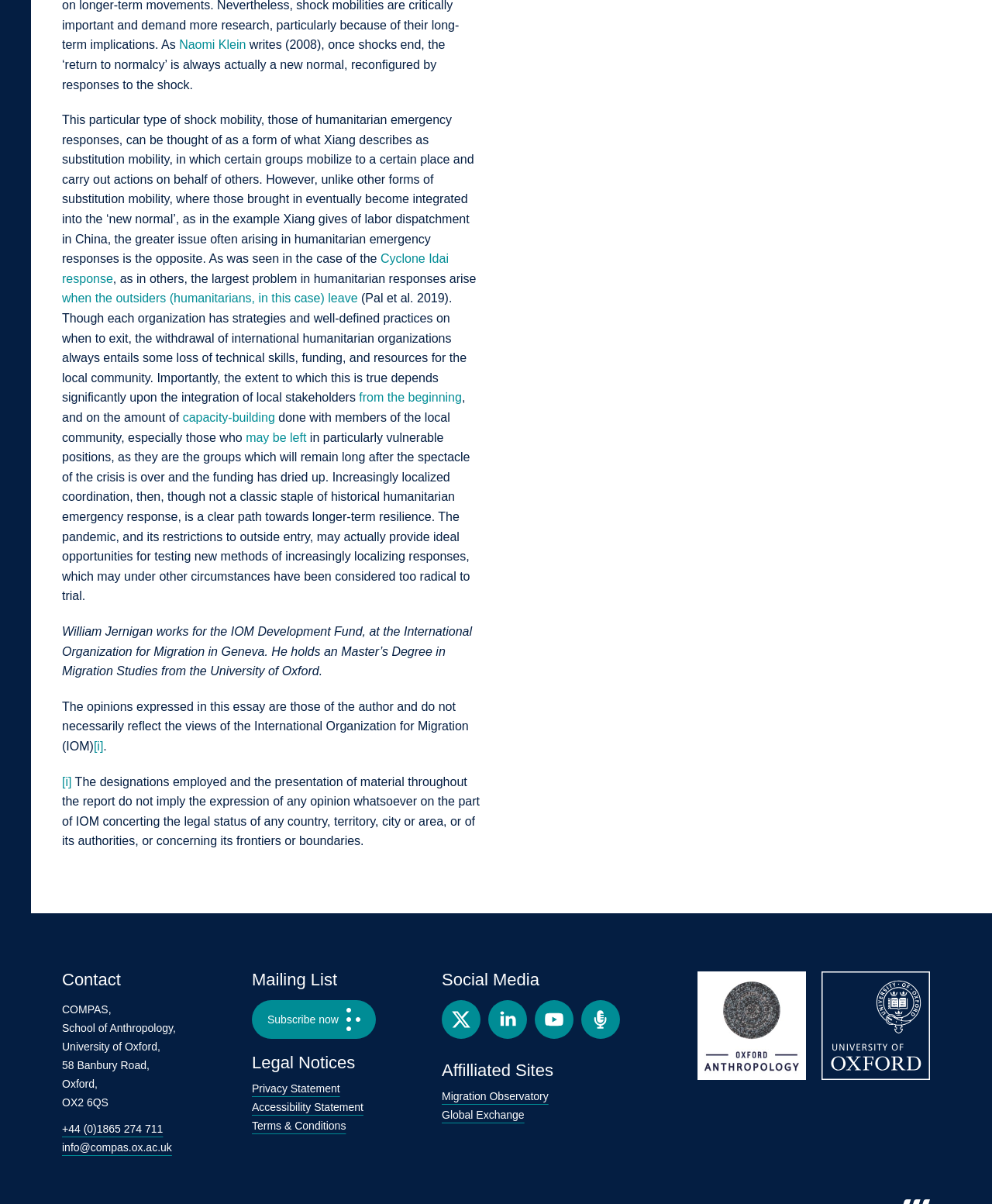Identify the bounding box coordinates of the region that needs to be clicked to carry out this instruction: "Contact COMPAS". Provide these coordinates as four float numbers ranging from 0 to 1, i.e., [left, top, right, bottom].

[0.062, 0.807, 0.223, 0.821]